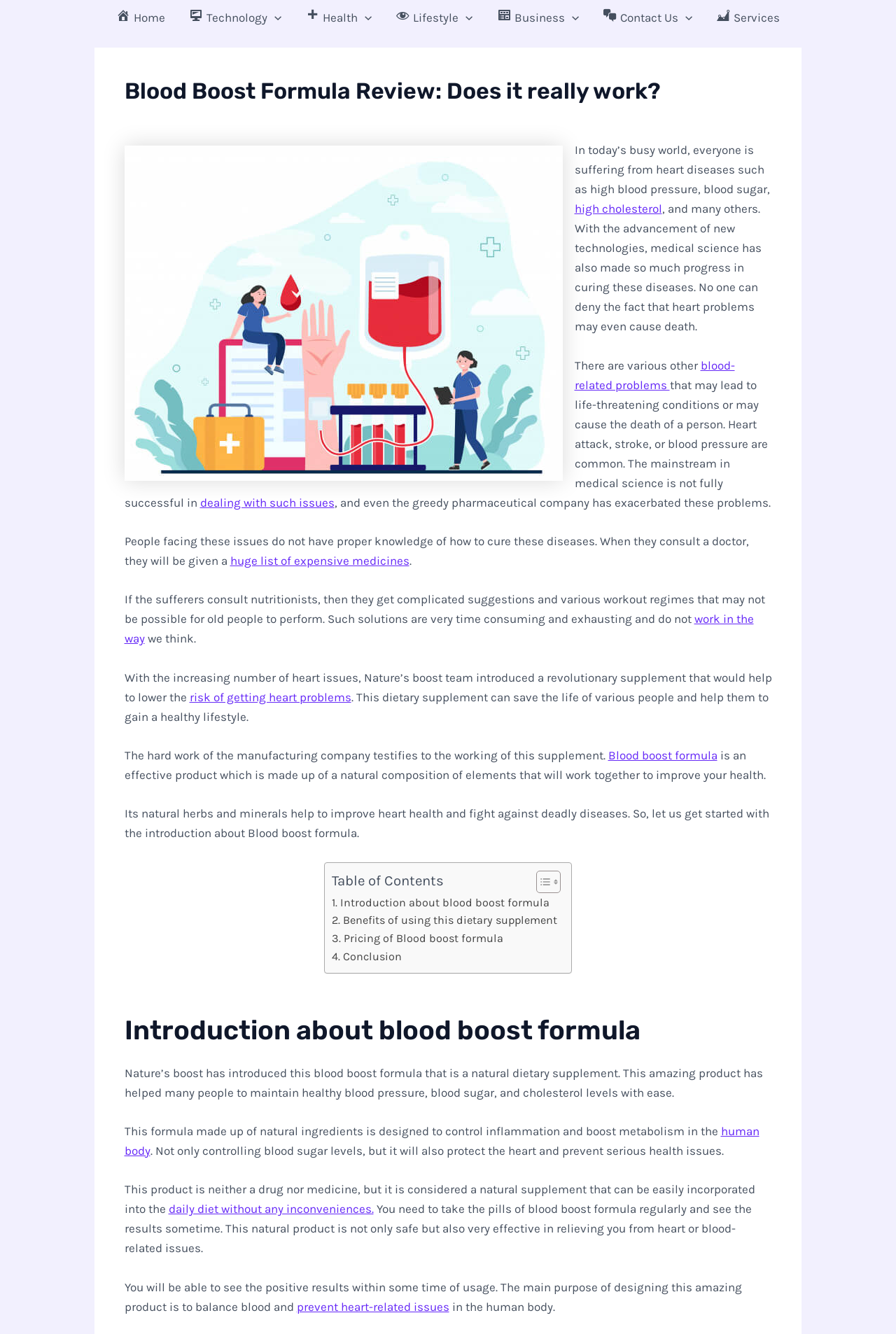Can you provide the bounding box coordinates for the element that should be clicked to implement the instruction: "Click on the 'high cholesterol' link"?

[0.641, 0.151, 0.739, 0.162]